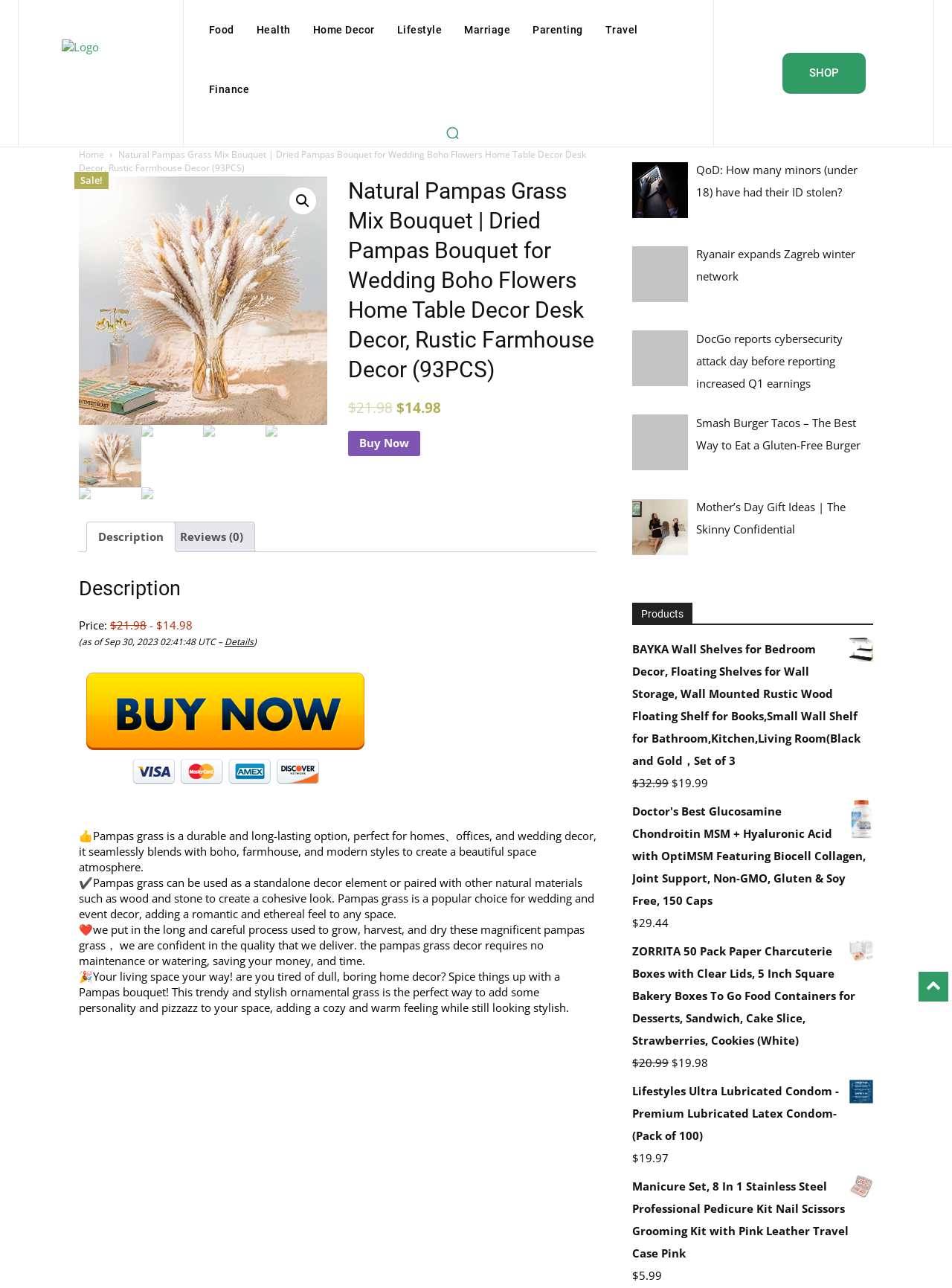Detail the webpage's structure and highlights in your description.

This webpage is an e-commerce product page for a "Natural Pampas Grass Mix Bouquet" used for wedding, boho, and home decor. At the top, there is a logo on the left and a navigation menu with links to various categories like "Food", "Health", "Home Decor", and more. On the right side, there is a search button and a "SHOP" link.

Below the navigation menu, there is a large heading that displays the product name, followed by a "Sale!" label. There are also three small images and a link with a magnifying glass icon.

The product information section is divided into two parts. On the left, there is a large image of the product, and on the right, there are details about the product, including the original and current prices, with a "Buy Now" button below.

Below the product information section, there is a tab list with two tabs: "Description" and "Reviews (0)". The "Description" tab is selected by default and displays a detailed product description, including the product's features, benefits, and usage.

On the right side of the page, there is a complementary section with links to various news articles and products, including a heading that says "Products". This section displays a list of products with their names, original and current prices, and a brief description.

Overall, the webpage is focused on showcasing the product and providing detailed information to potential customers, with additional sections for related news and products.